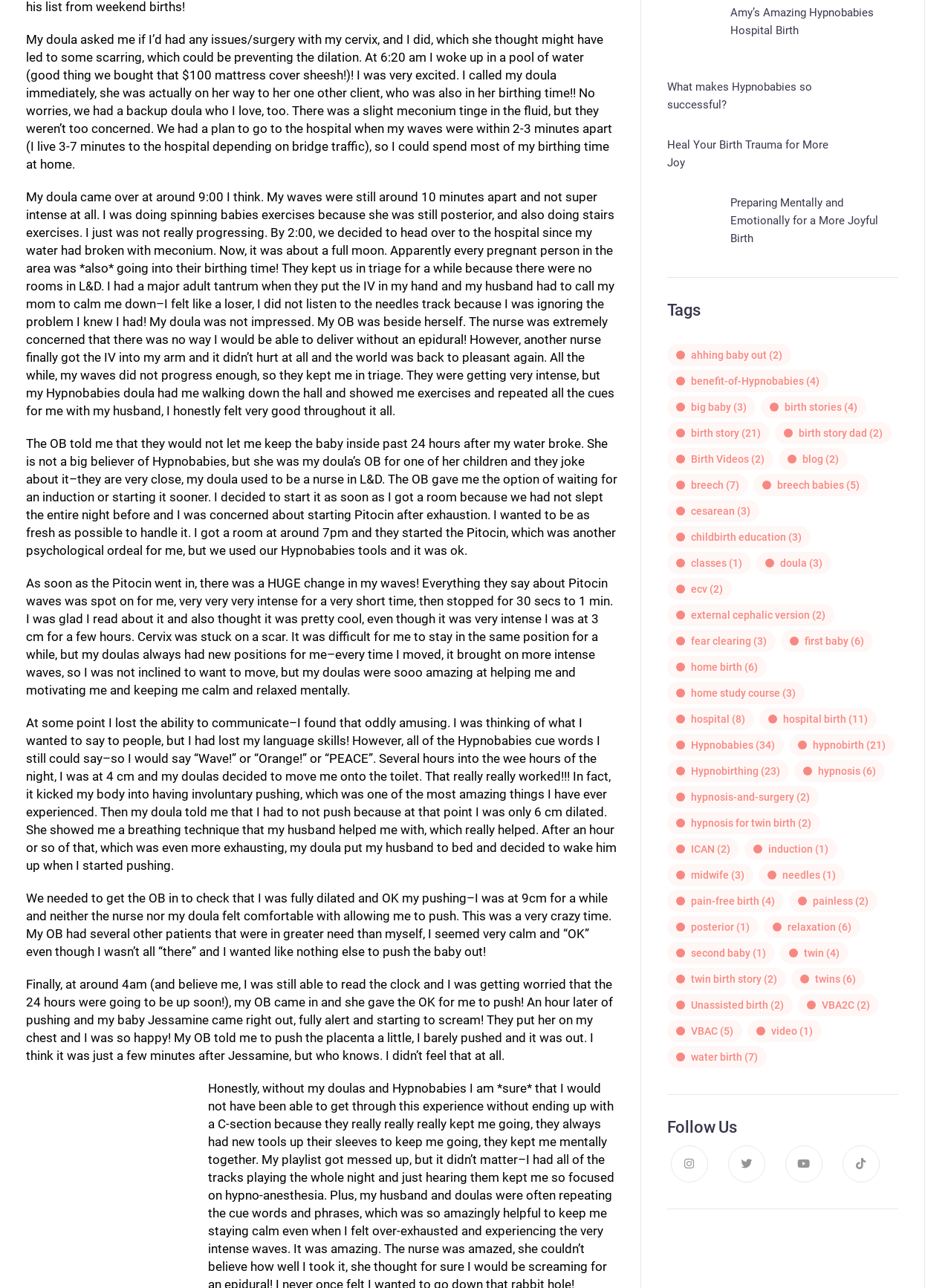Provide your answer in a single word or phrase: 
How did the author's doula help them?

Provided support